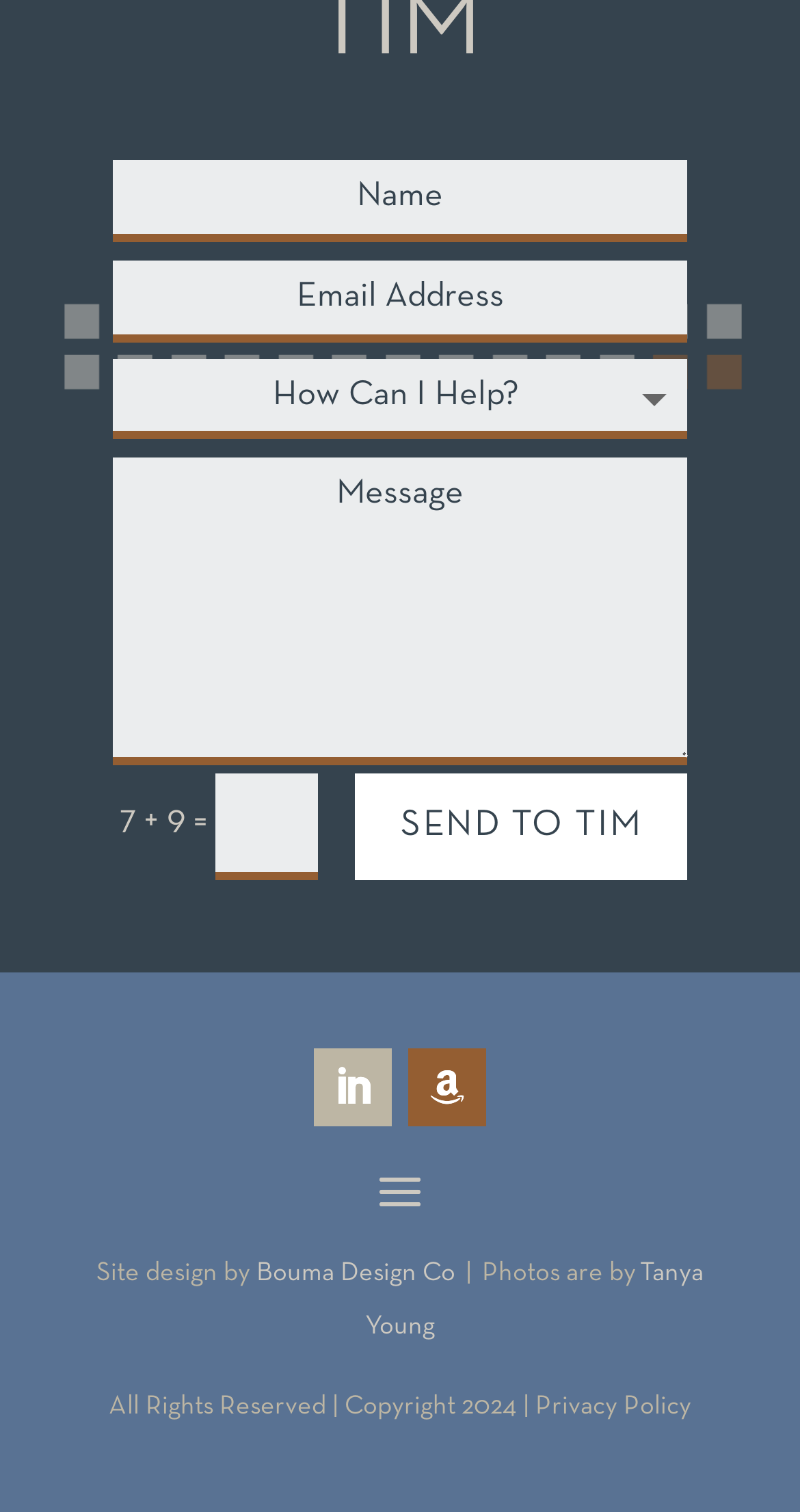Answer the question below using just one word or a short phrase: 
What is the purpose of the button?

Send to Tim